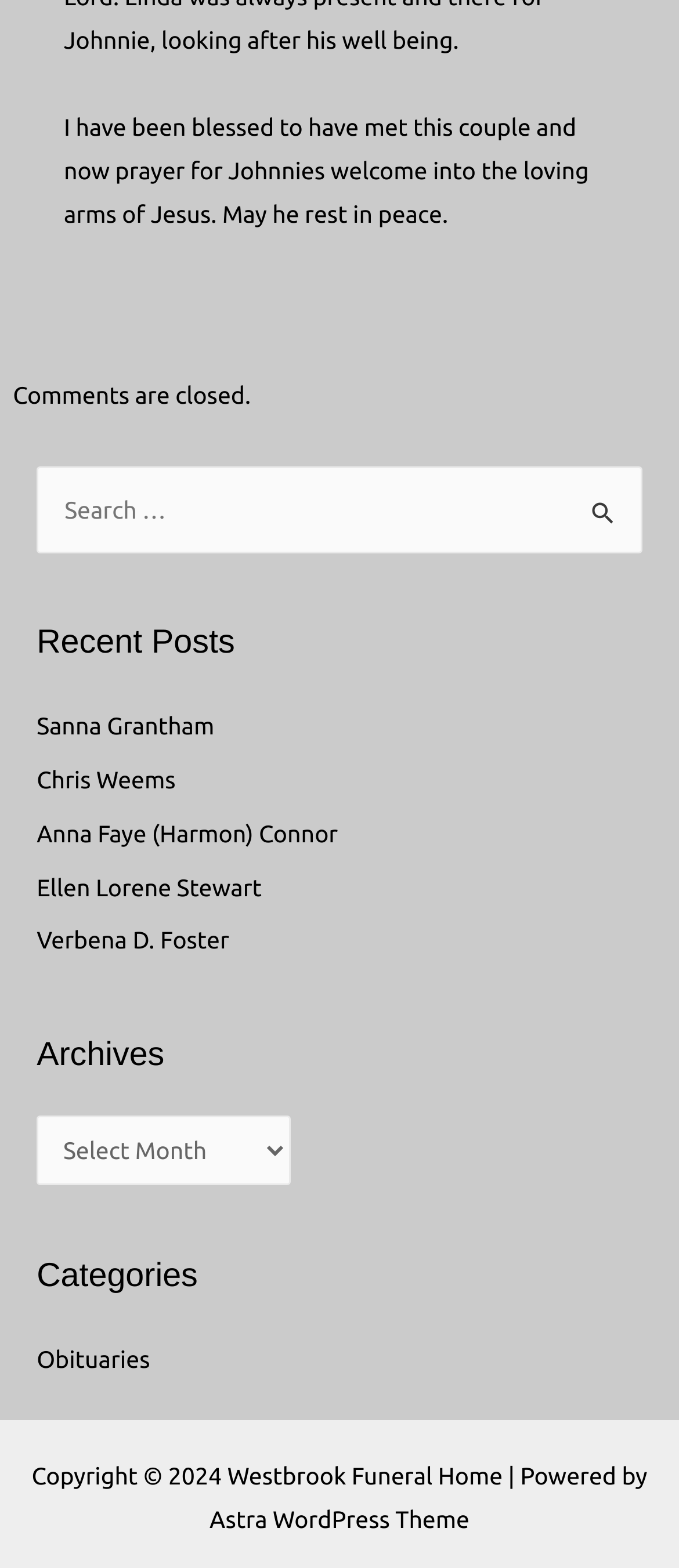Identify the bounding box coordinates of the clickable section necessary to follow the following instruction: "Visit Astra WordPress Theme website". The coordinates should be presented as four float numbers from 0 to 1, i.e., [left, top, right, bottom].

[0.308, 0.96, 0.692, 0.978]